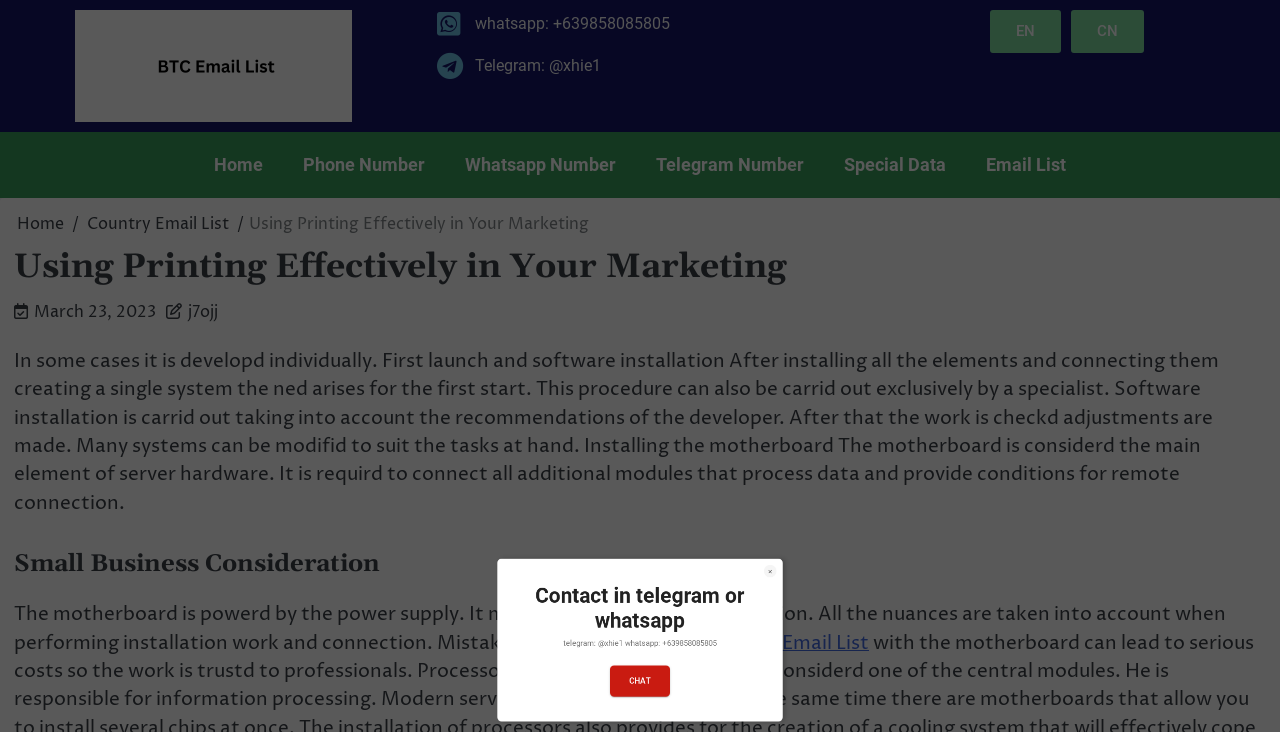Please identify the bounding box coordinates of the clickable area that will fulfill the following instruction: "Visit BTC Email List". The coordinates should be in the format of four float numbers between 0 and 1, i.e., [left, top, right, bottom].

[0.058, 0.014, 0.275, 0.167]